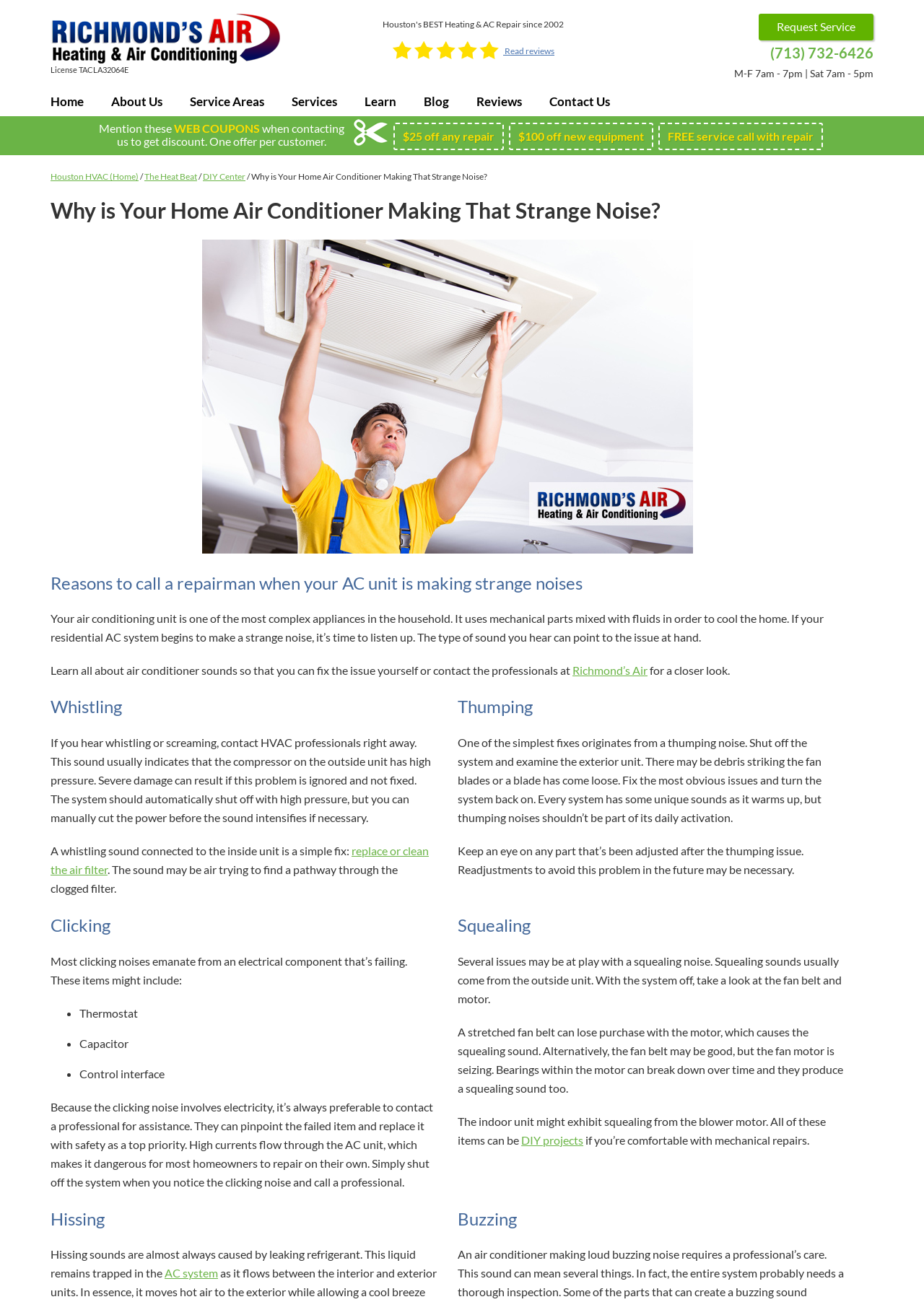Elaborate on the information and visuals displayed on the webpage.

This webpage is about DIY tips for common unusual noises that home air conditioning systems might make and what these sounds might mean for your AC unit. At the top of the page, there is a header with the title "Is Your Home Air Conditioner Making Strange Noises? [DIY Tips]" and a link to "Richmonds Air Houston" on the left side, accompanied by a 5-star rating image and a "Read reviews" link. On the right side, there are links to "Request Service" and a phone number "(713) 732-6426" with business hours listed below.

Below the header, there is a navigation menu with links to "Home", "About Us", "Service Areas", "Services", "Learn", "Blog", "Reviews", and "Contact Us". 

On the left side of the page, there is a section with a heading "Mention these WEB COUPONS when contacting us to get discount. One offer per customer." with three links to different coupons below. There is also an image of scissors and a link to "Houston HVAC (Home)" above this section.

The main content of the page is divided into sections, each discussing a specific type of noise that an air conditioner might make, such as whistling, thumping, clicking, squealing, hissing, and buzzing. Each section has a heading and a detailed description of the possible causes of the noise and what to do about it. There are also images and links to related topics throughout the content.

At the bottom of the page, there are links to "The Heat Beat" and "DIY Center" on the left side, and a section with a heading "Why is Your Home Air Conditioner Making That Strange Noise?" on the right side, which summarizes the importance of listening to unusual noises from your air conditioner and taking action to fix the issue.